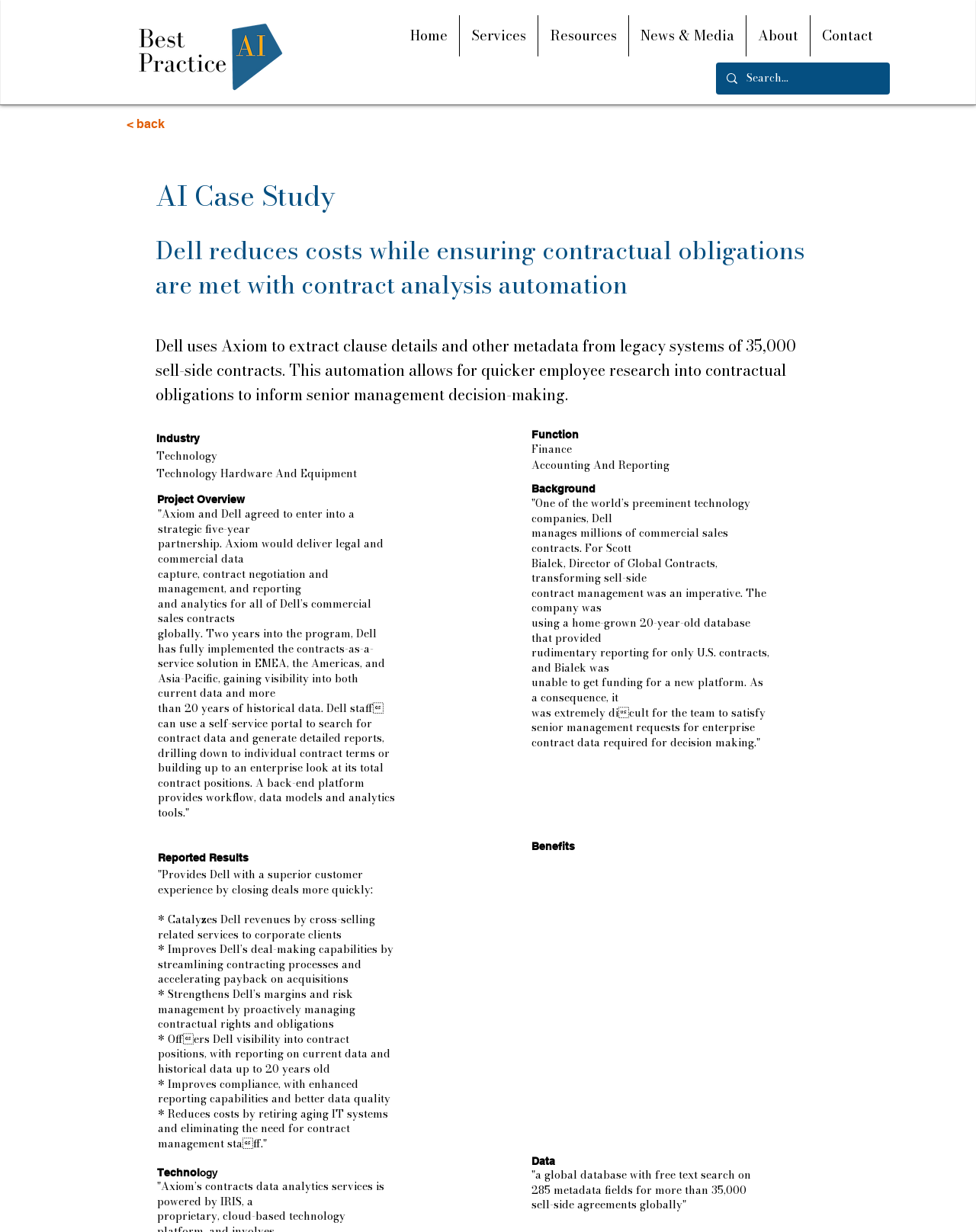Identify the bounding box coordinates of the region I need to click to complete this instruction: "Click the 'Home' link".

[0.409, 0.012, 0.47, 0.046]